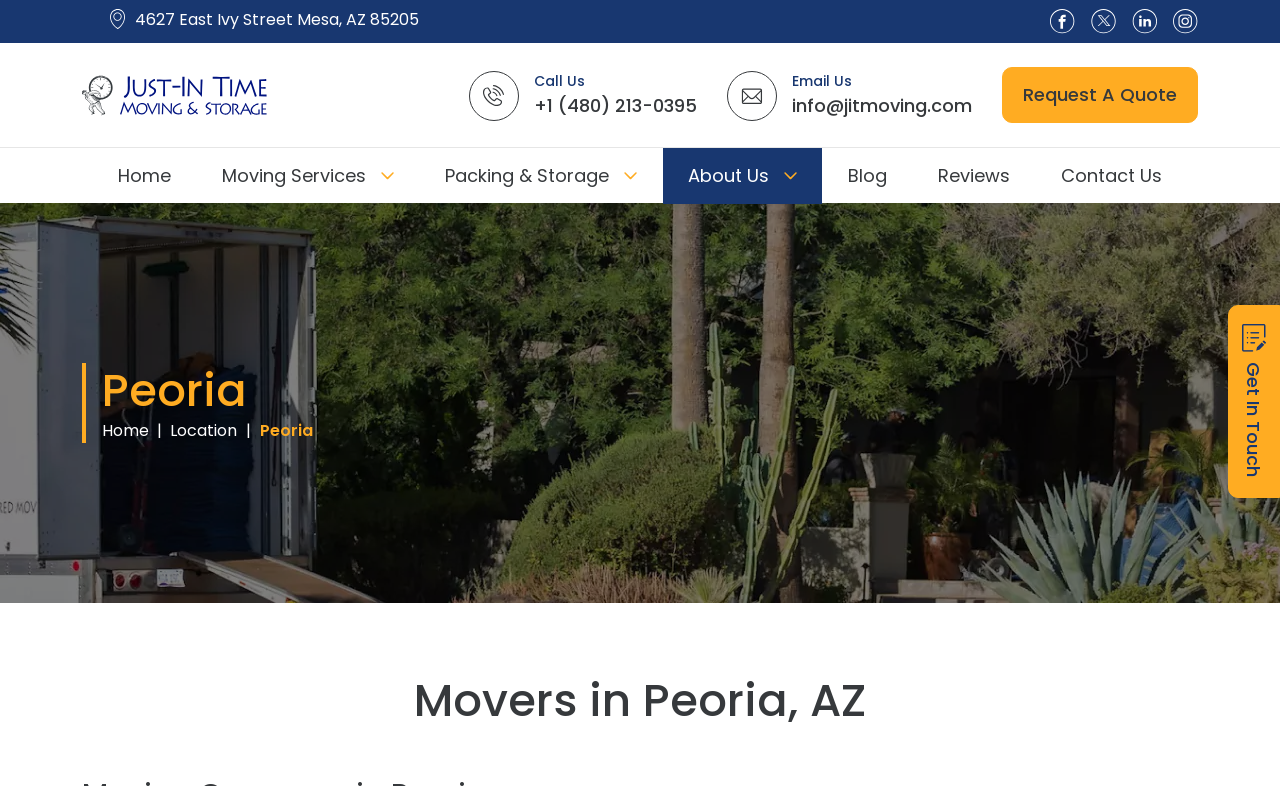What social media platforms does the company have?
Provide a fully detailed and comprehensive answer to the question.

I found the social media platforms by looking at the links at the top of the page, which are labeled 'Facebook', 'Twitter', 'Linkedin', and 'Instagram'.